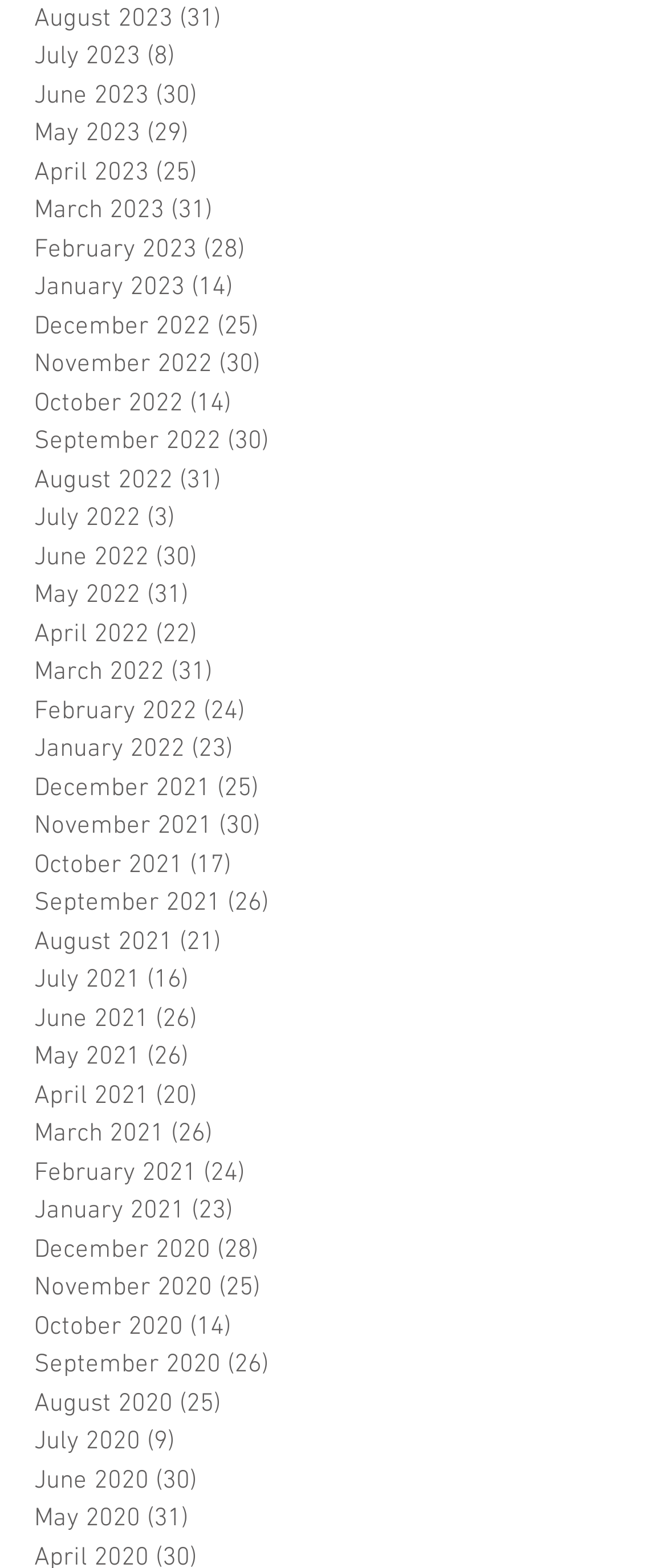Determine the bounding box of the UI element mentioned here: "October 2020 (14) 14 posts". The coordinates must be in the format [left, top, right, bottom] with values ranging from 0 to 1.

[0.051, 0.834, 0.769, 0.859]